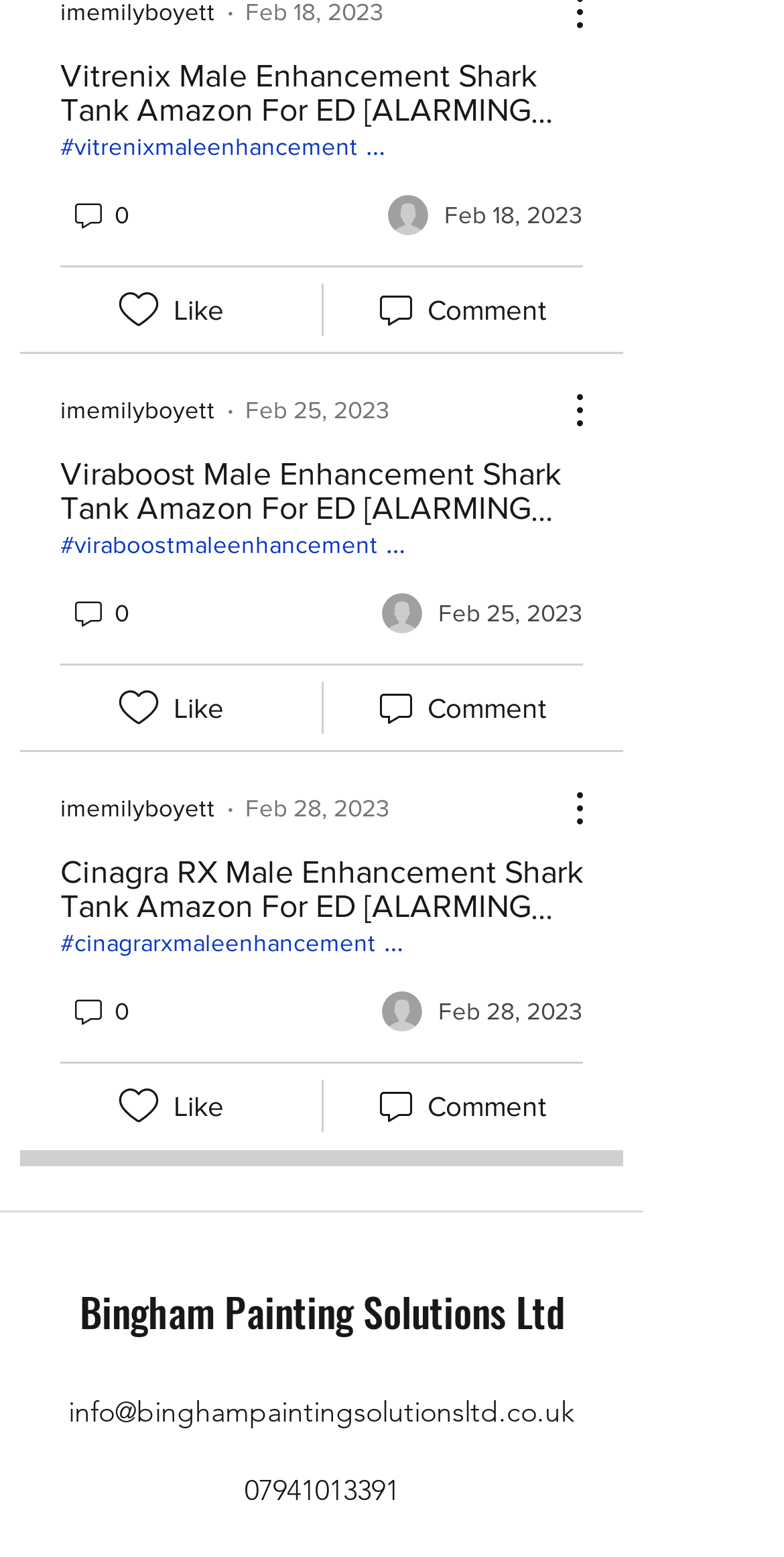What is the name of the third product?
Provide a detailed answer to the question using information from the image.

I found the heading 'Cinagra RX Male Enhancement Shark Tank Amazon For ED [ALARMING ALERT] You Need to Know! Critical Report!' and extracted the product name 'Cinagra RX Male Enhancement' from it.